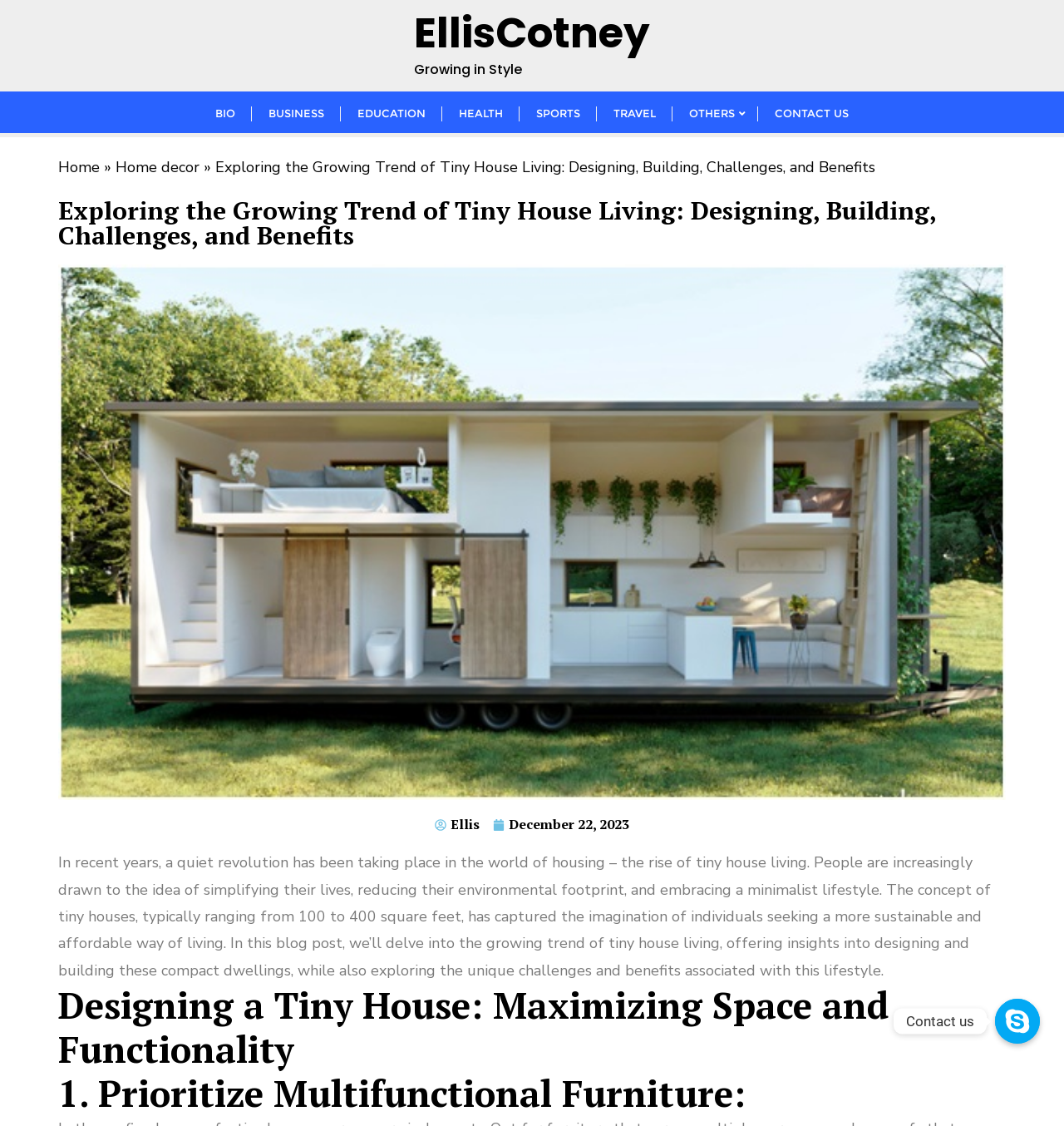Ascertain the bounding box coordinates for the UI element detailed here: "Deploying Express on Cloud 66". The coordinates should be provided as [left, top, right, bottom] with each value being a float between 0 and 1.

None